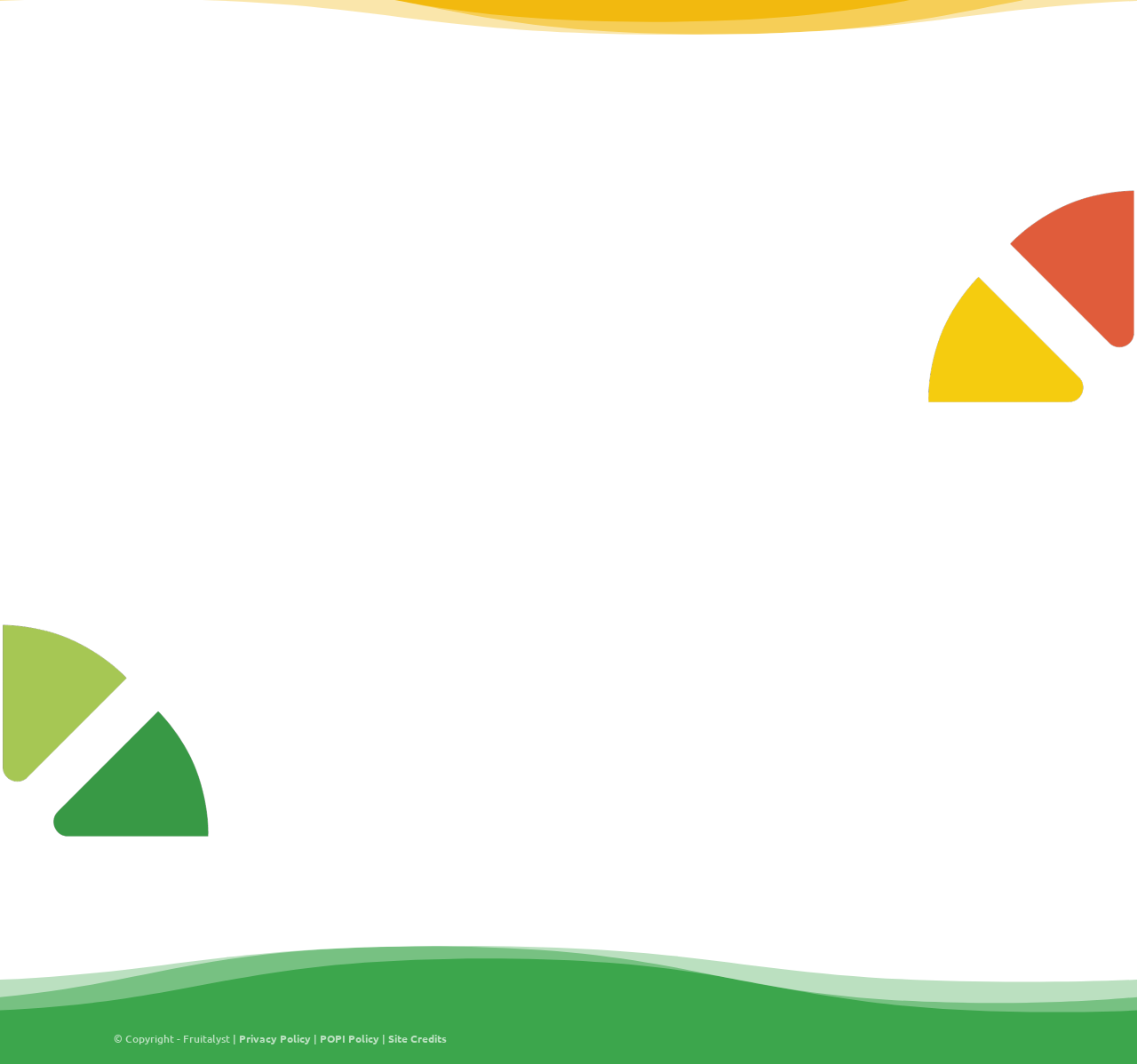Answer the question in one word or a short phrase:
Who does Fruitalyst partner with?

Suppliers and retailers